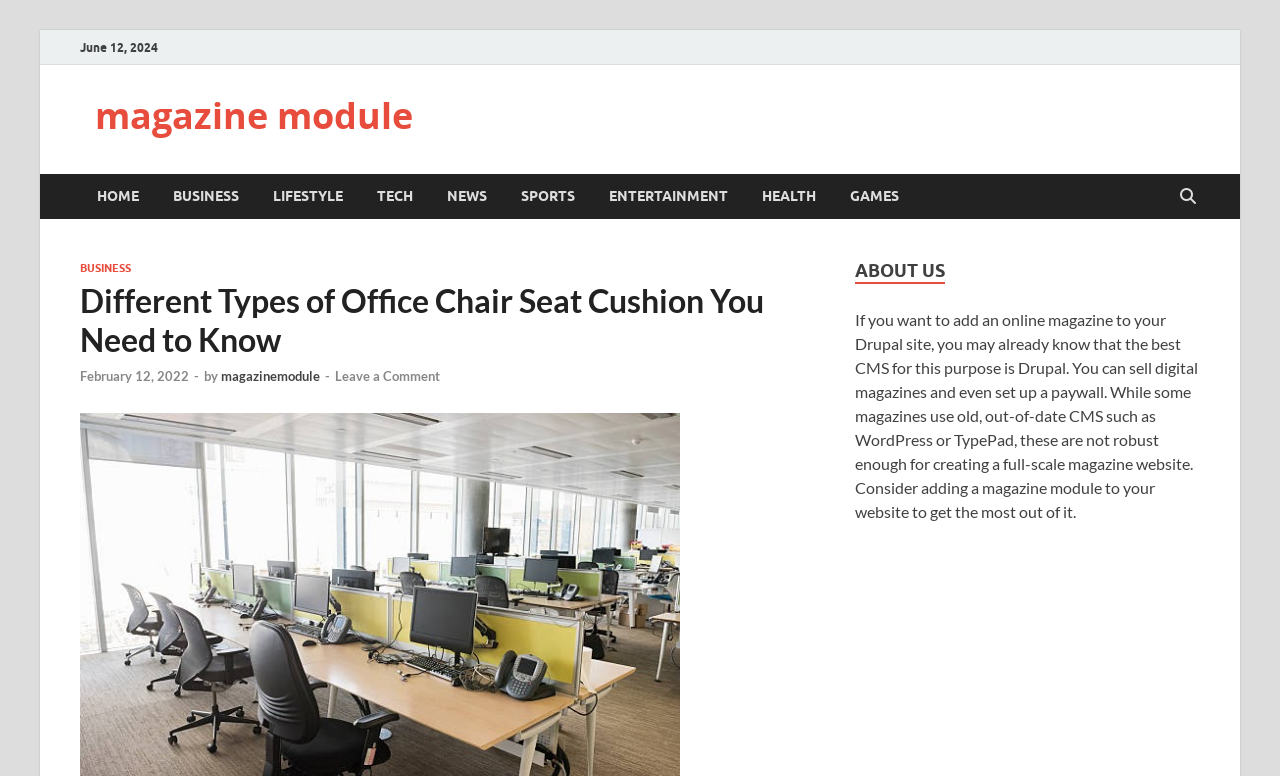Use one word or a short phrase to answer the question provided: 
What is the purpose of adding a magazine module to a website?

To create a full-scale magazine website